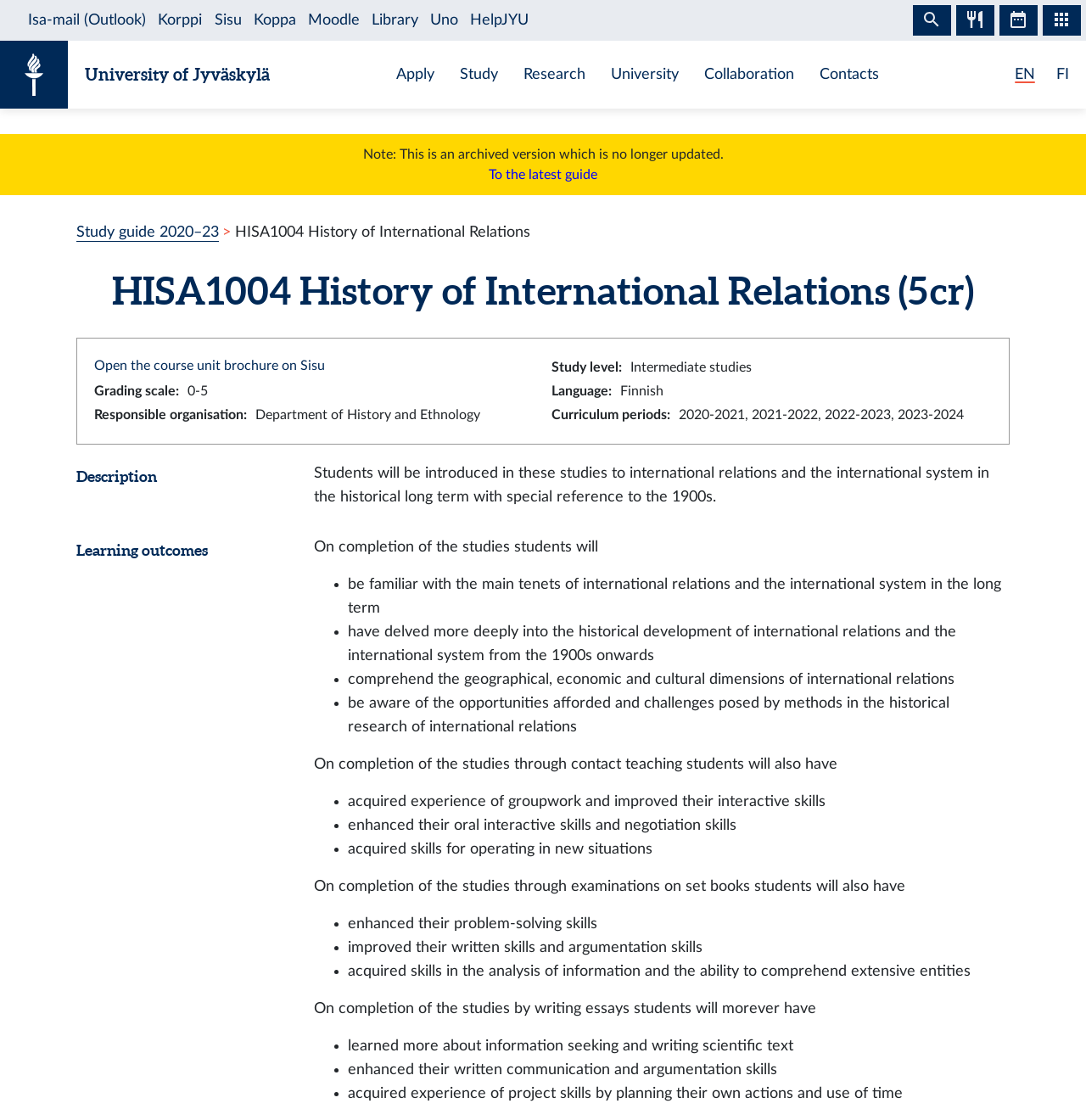Please specify the bounding box coordinates of the area that should be clicked to accomplish the following instruction: "Go to the latest guide". The coordinates should consist of four float numbers between 0 and 1, i.e., [left, top, right, bottom].

[0.45, 0.15, 0.55, 0.162]